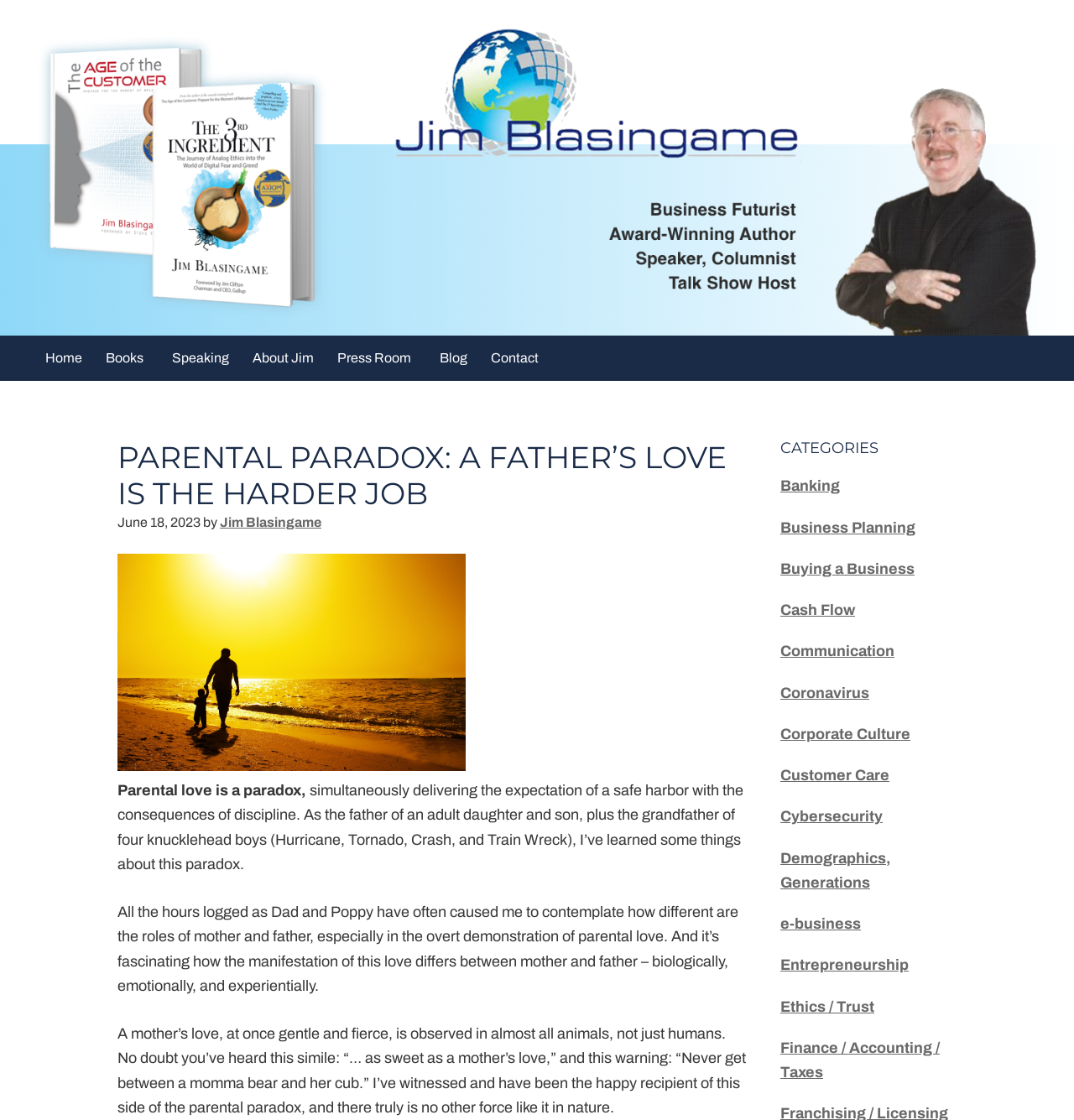Provide a comprehensive description of the webpage.

This webpage is about Jim Blasingame, a business futurist, award-winning author, speaker, and columnist. At the top, there is a header image and a navigation menu with links to "Home", "Books", "Speaking", "About Jim", "Press Room", "Blog", and "Contact". 

Below the navigation menu, there is a heading that reads "PARENTAL PARADOX: A FATHER’S LOVE IS THE HARDER JOB" followed by a time stamp "June 18, 2023" and the author's name "Jim Blasingame". 

The main content of the webpage is a series of paragraphs that discuss the concept of parental love as a paradox, with the author sharing his personal experiences as a father and grandfather. The text is divided into four paragraphs, each exploring different aspects of parental love, including the differences between a mother's and father's roles.

On the right side of the webpage, there is a section titled "CATEGORIES" with 14 links to various topics, including "Banking", "Business Planning", "Buying a Business", and "Cybersecurity", among others.